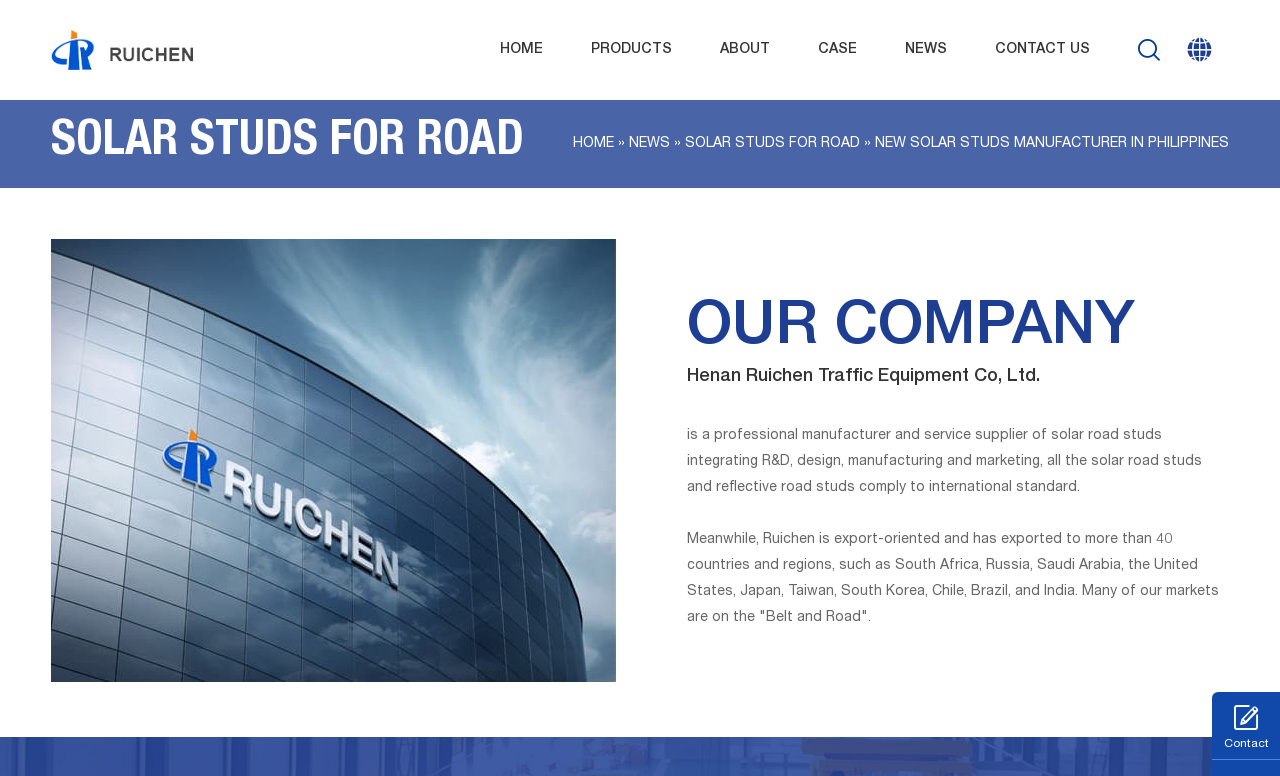Determine the bounding box coordinates for the HTML element mentioned in the following description: "Products". The coordinates should be a list of four floats ranging from 0 to 1, represented as [left, top, right, bottom].

[0.449, 0.0, 0.537, 0.129]